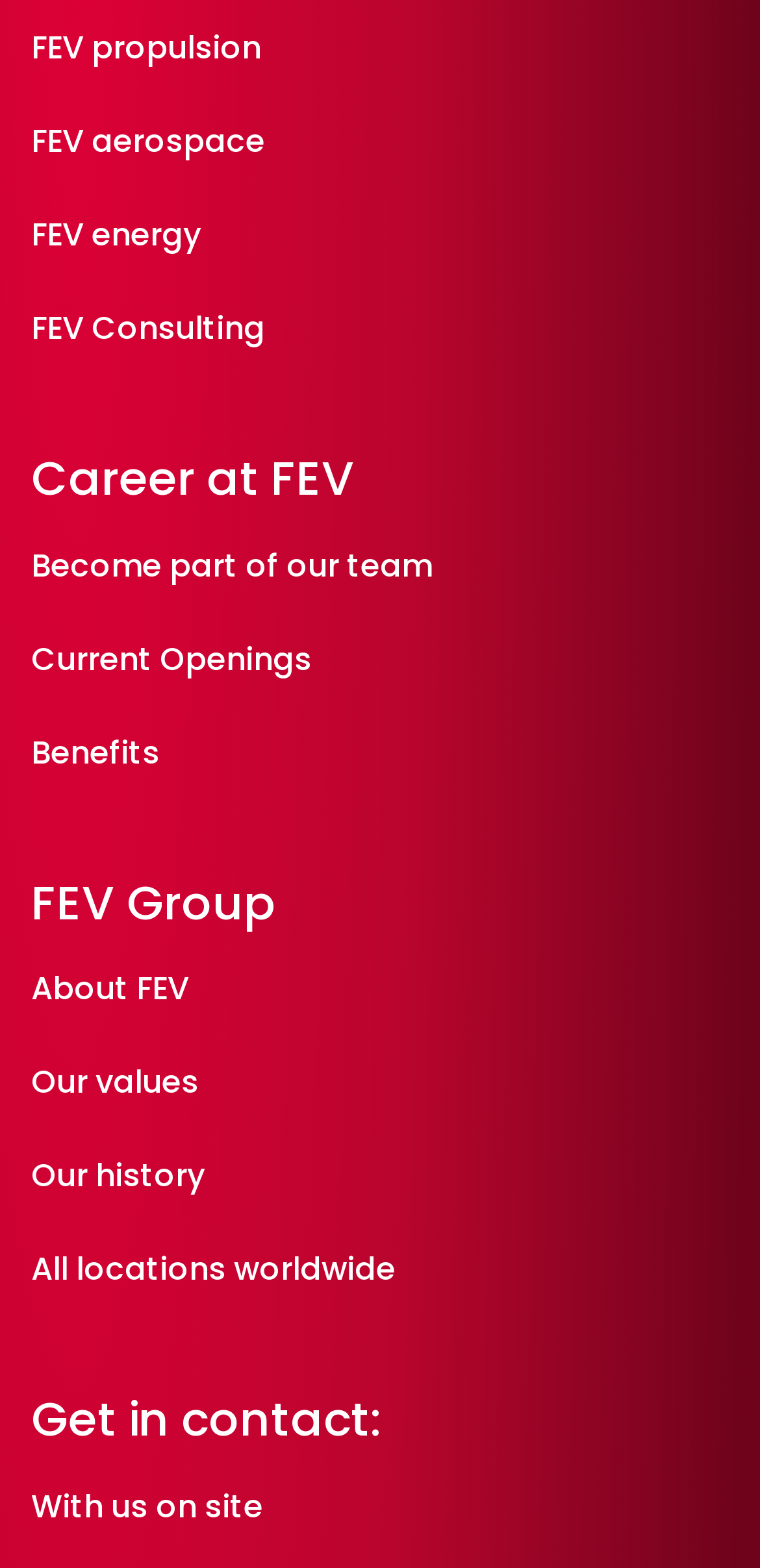Determine the bounding box for the described UI element: "Become part of our team".

[0.041, 0.346, 0.569, 0.375]